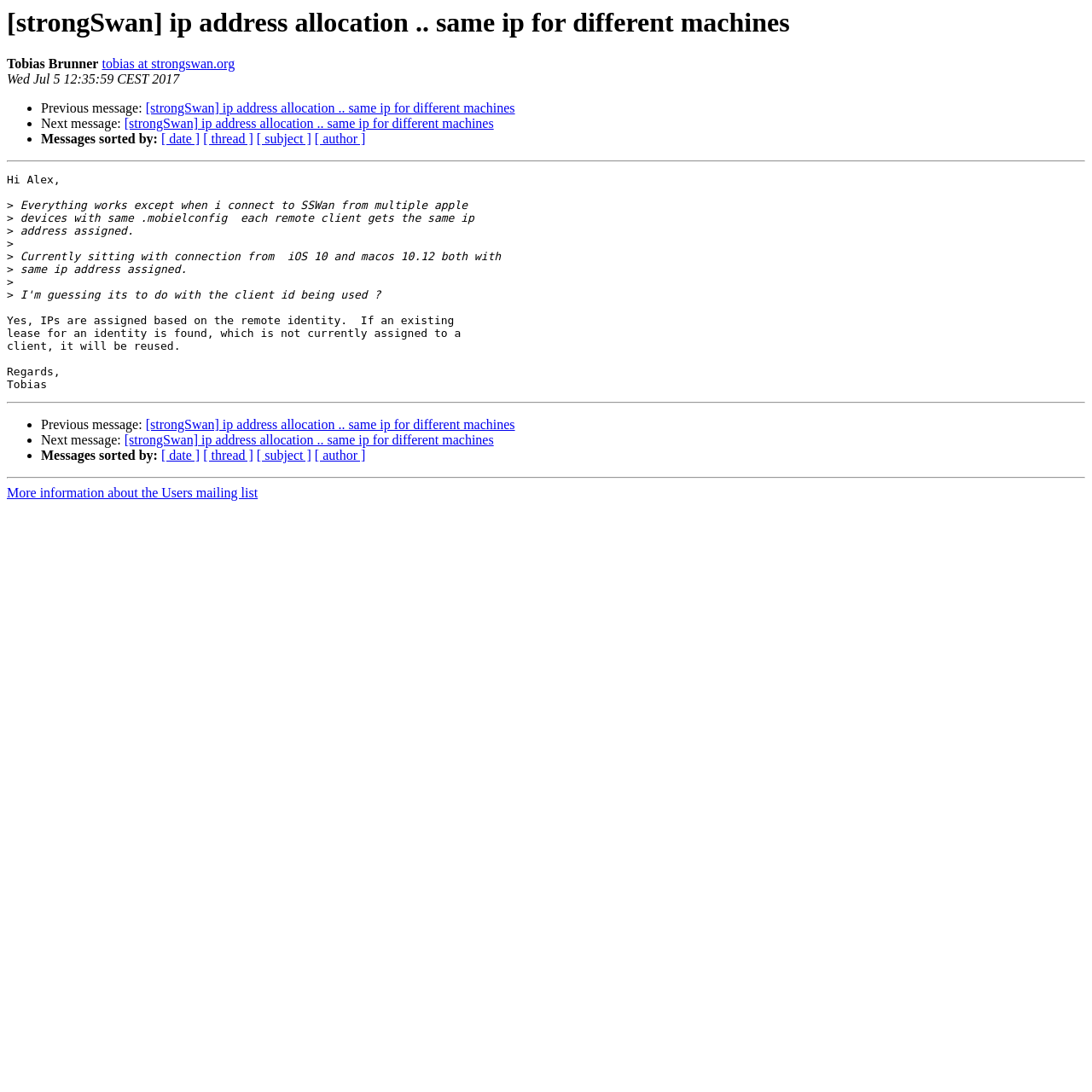How many separators are there on the page?
Please provide an in-depth and detailed response to the question.

There are three separators on the page, which are horizontal lines that separate different sections of the content. They can be found at different locations on the page.